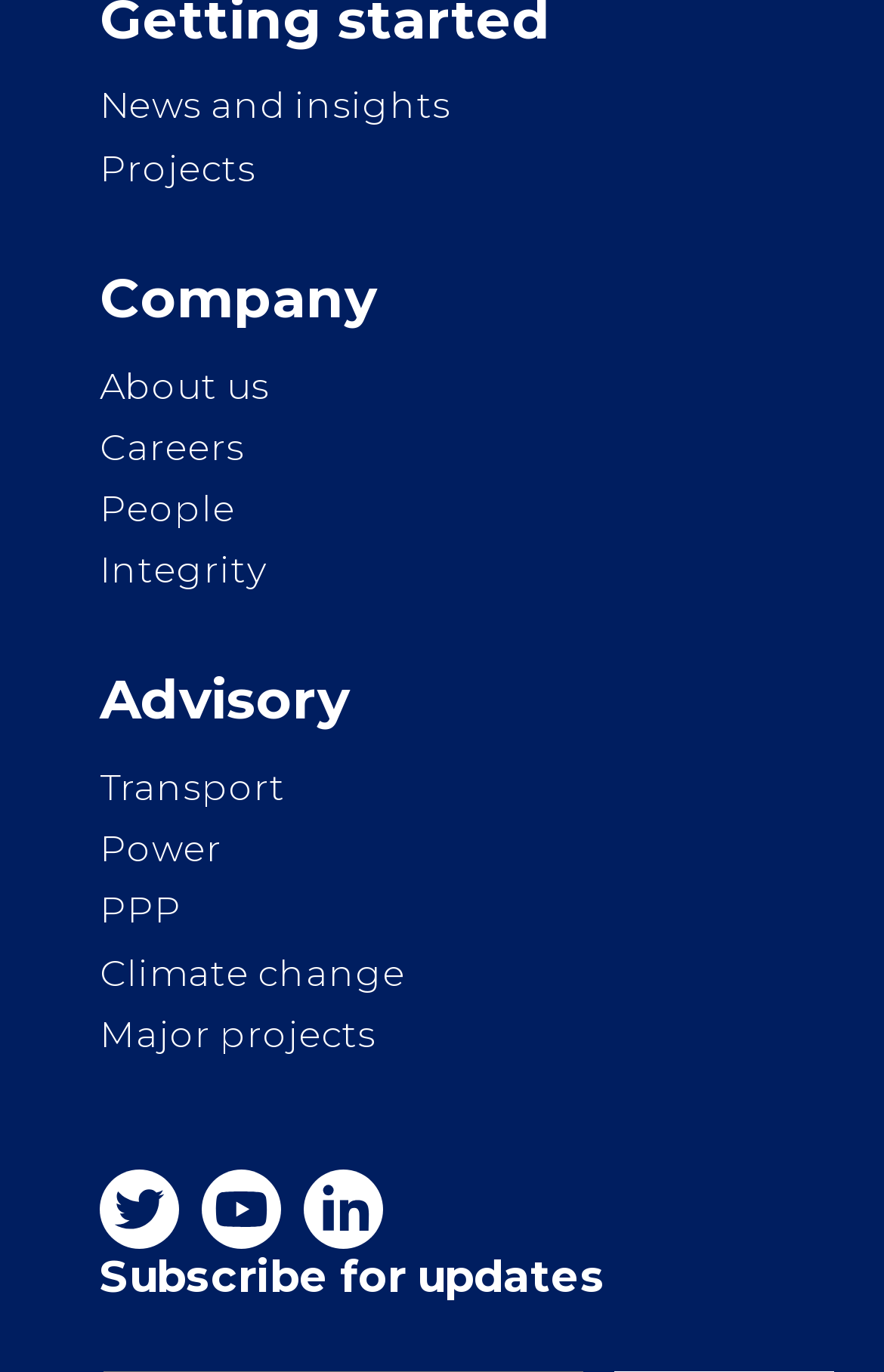Please find the bounding box coordinates of the section that needs to be clicked to achieve this instruction: "Click on News and insights".

[0.113, 0.062, 0.51, 0.096]